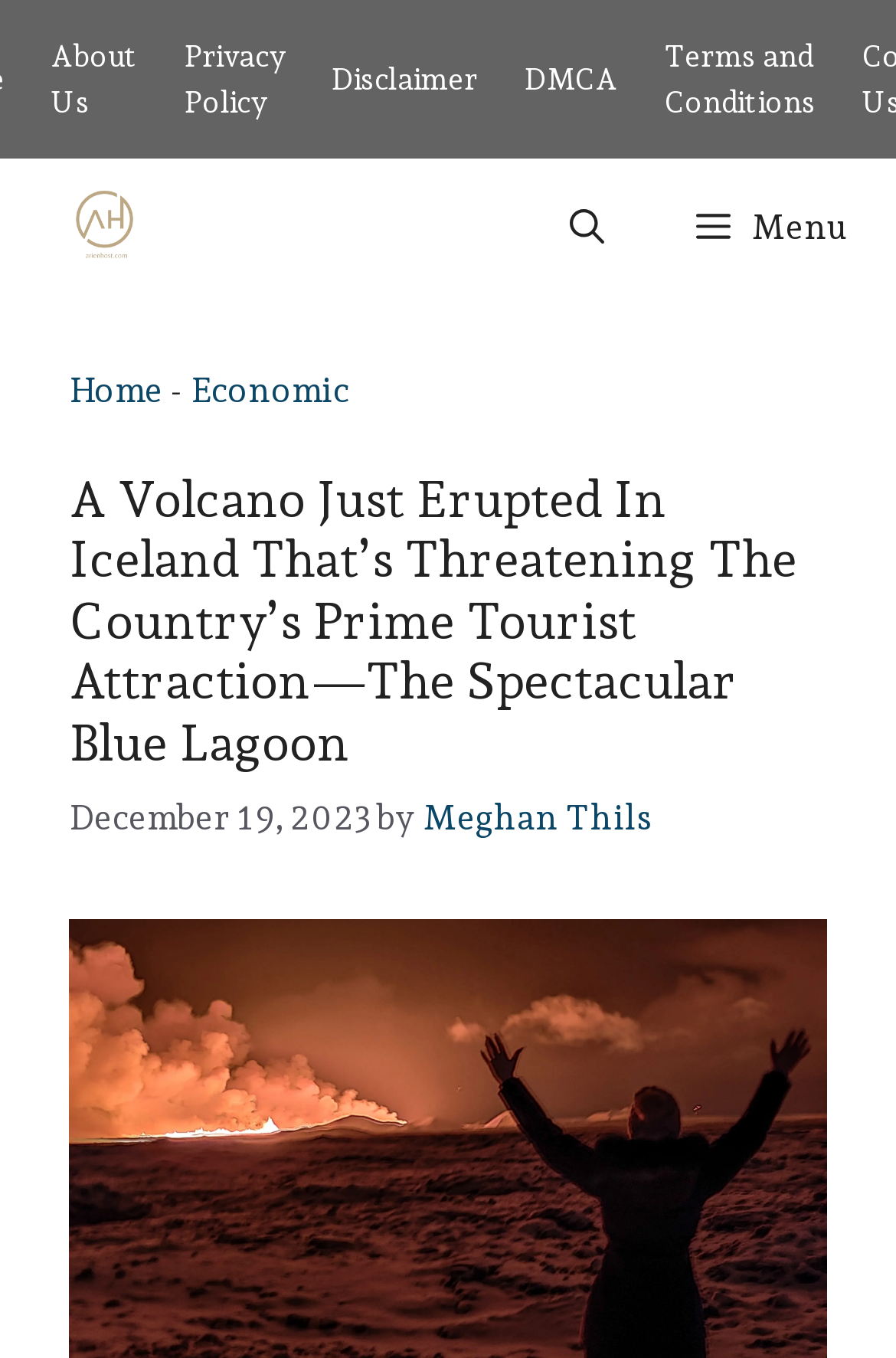Given the element description, predict the bounding box coordinates in the format (top-left x, top-left y, bottom-right x, bottom-right y), using floating point numbers between 0 and 1: Menu

[0.726, 0.117, 1.0, 0.218]